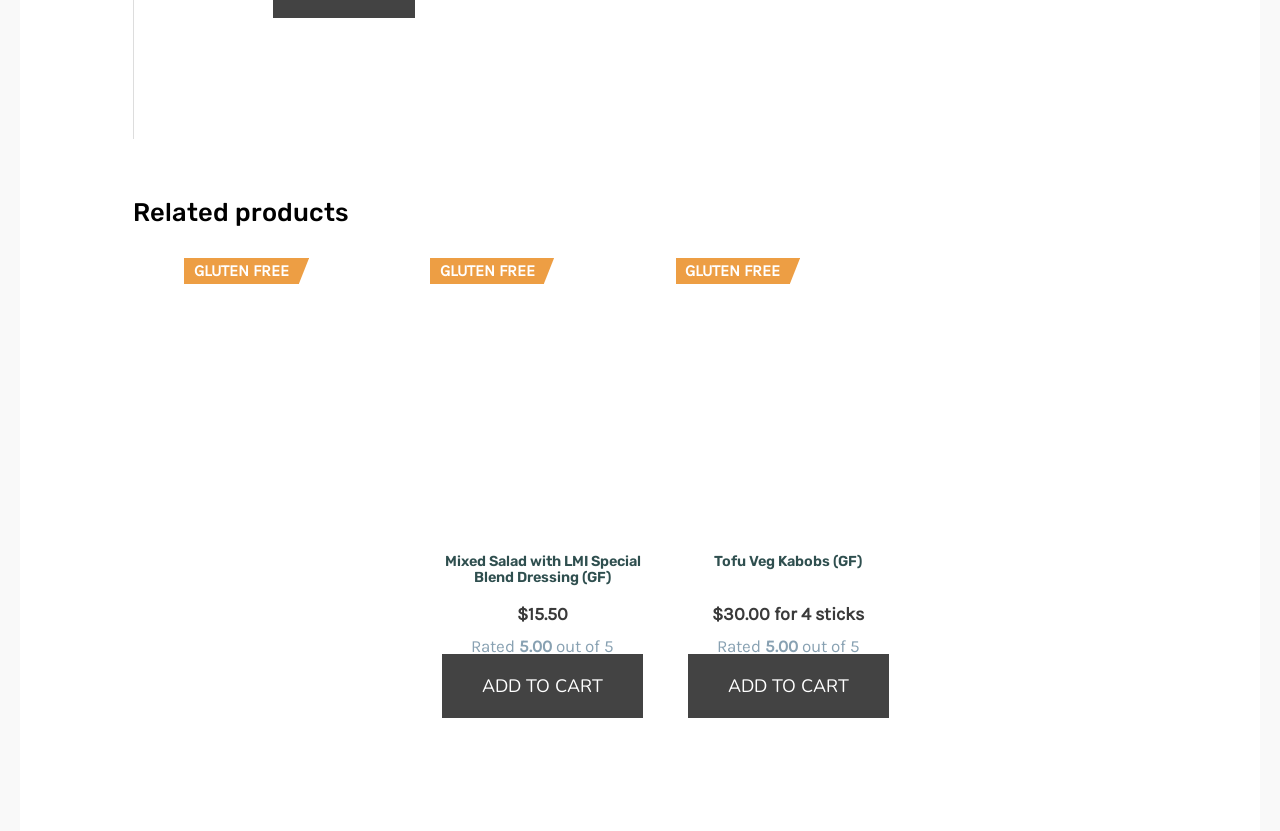Find the bounding box coordinates corresponding to the UI element with the description: "GLUTEN FREE". The coordinates should be formatted as [left, top, right, bottom], with values as floats between 0 and 1.

[0.336, 0.311, 0.512, 0.65]